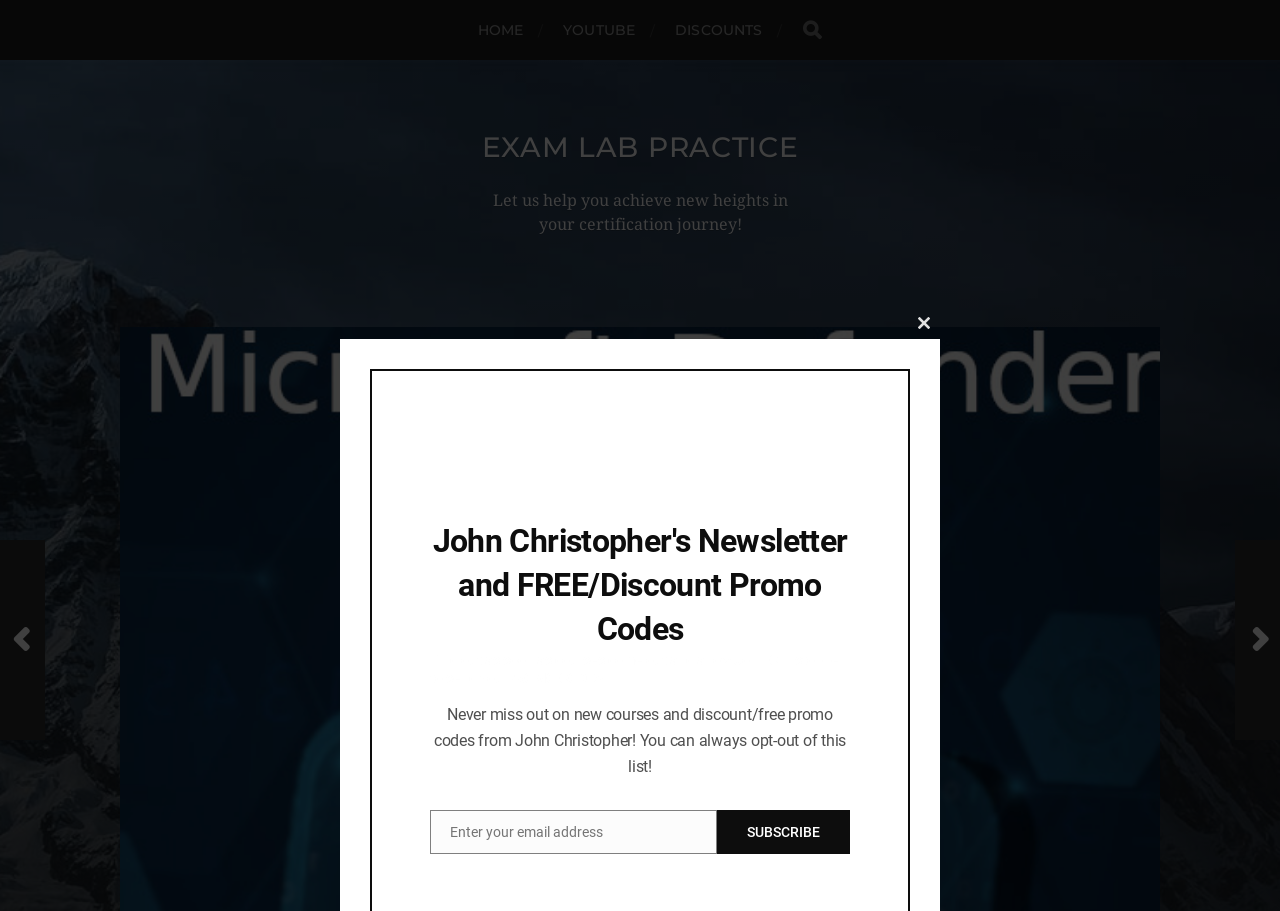Given the following UI element description: "Exam Lab Practice", find the bounding box coordinates in the webpage screenshot.

[0.376, 0.143, 0.624, 0.18]